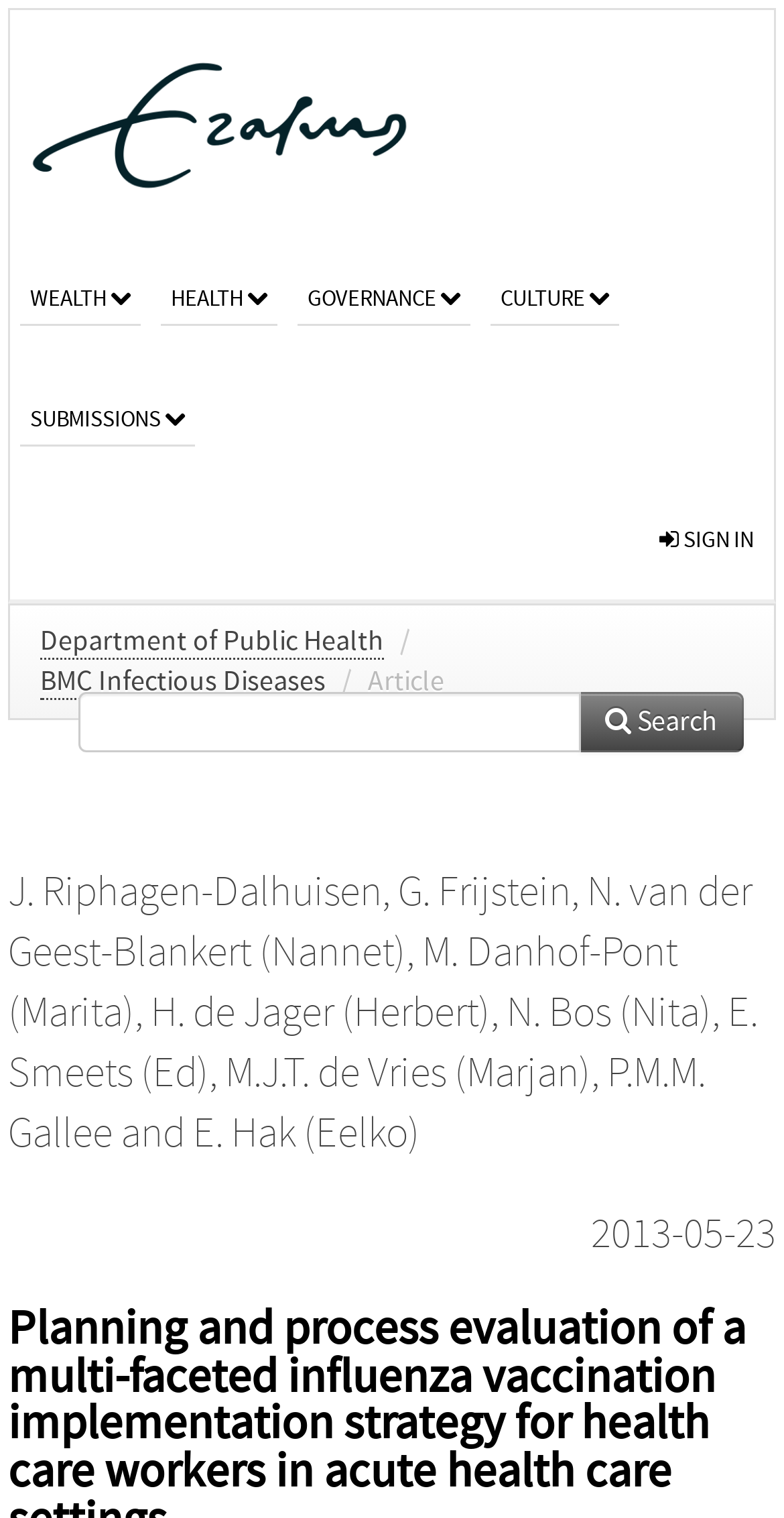Can you find and provide the main heading text of this webpage?

Planning and process evaluation of a multi-faceted influenza vaccination implementation strategy for health care workers in acute health care settings